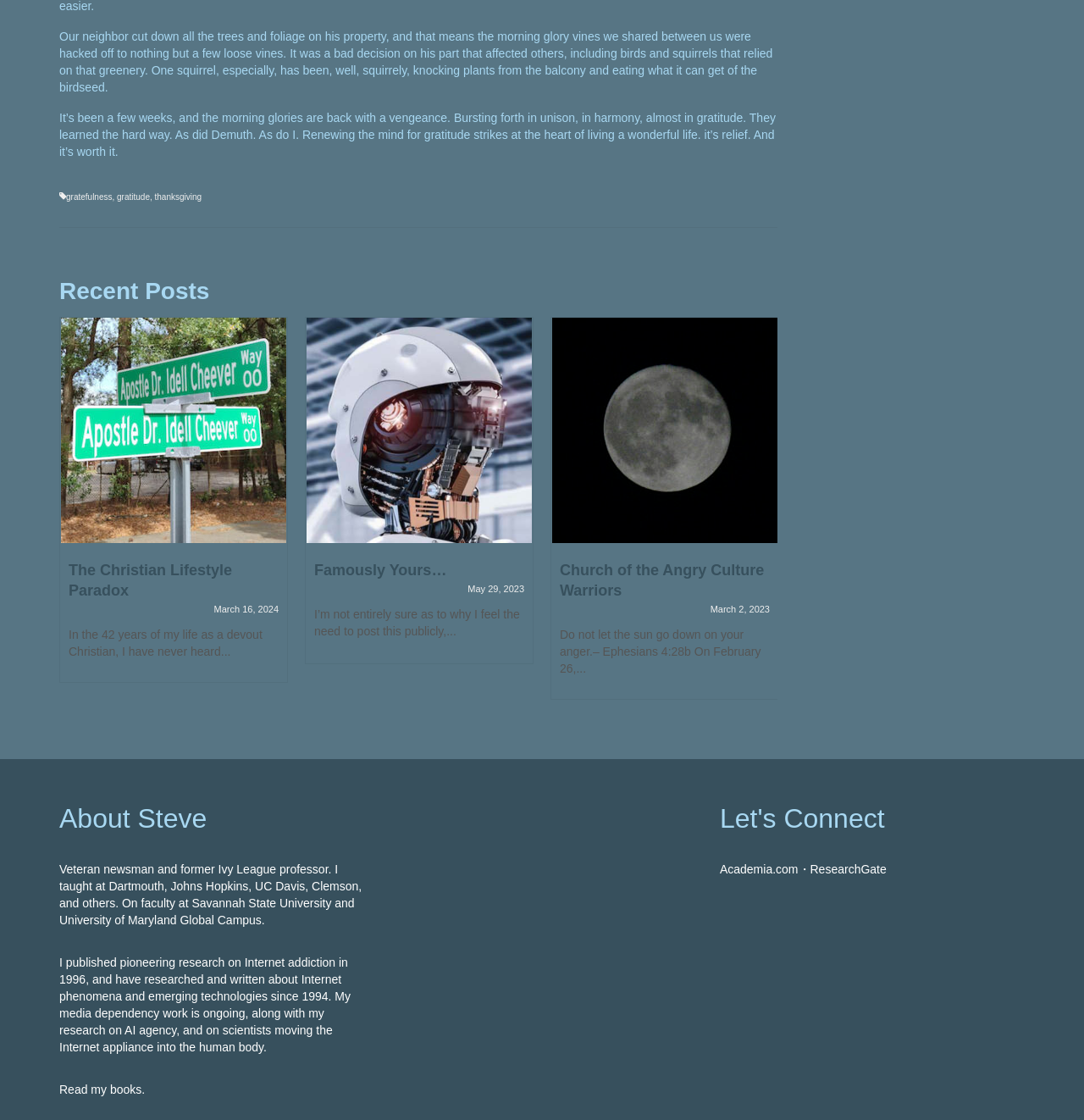How many posts are listed under 'Recent Posts'? Observe the screenshot and provide a one-word or short phrase answer.

3